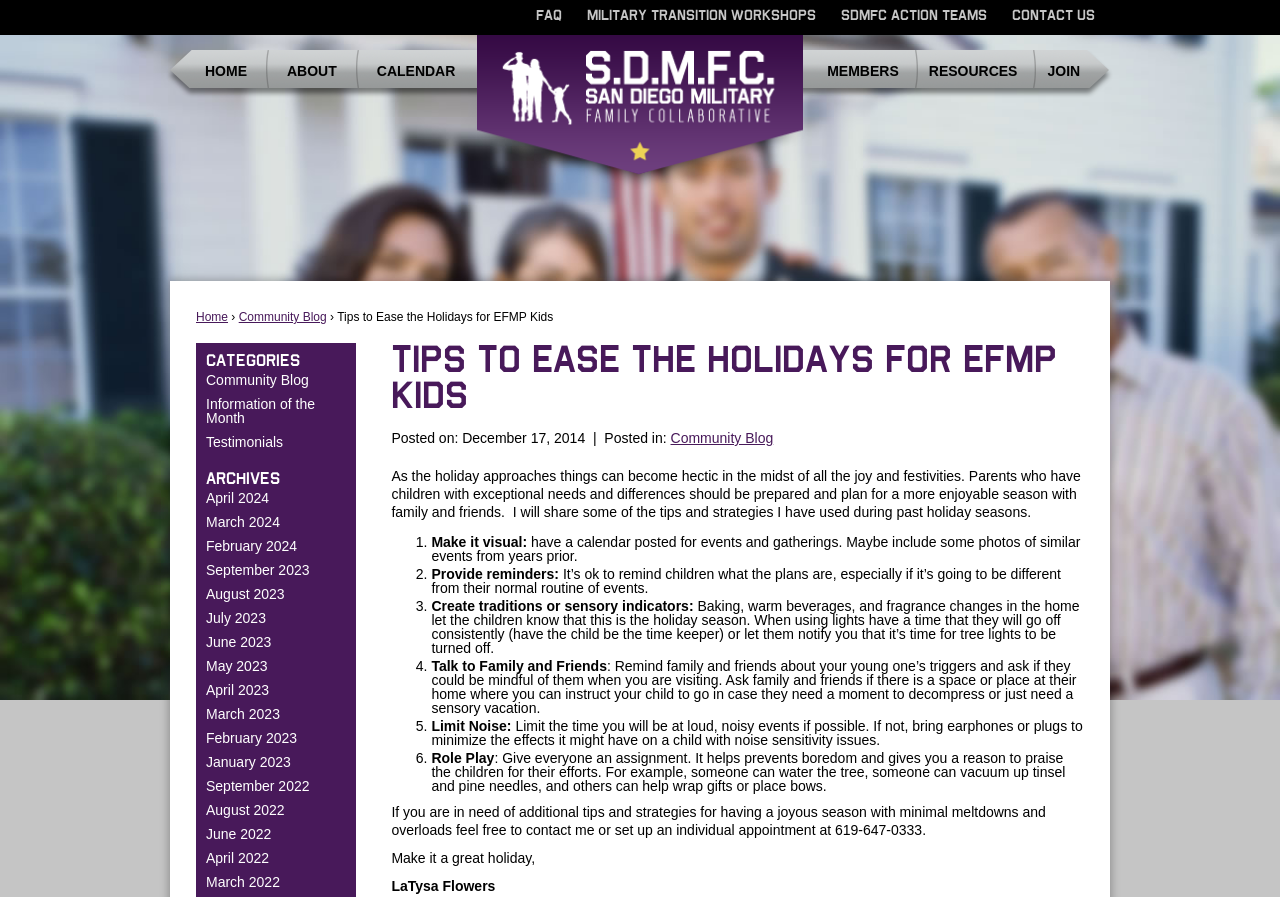Identify the bounding box coordinates for the UI element mentioned here: "Titus Galama". Provide the coordinates as four float values between 0 and 1, i.e., [left, top, right, bottom].

None